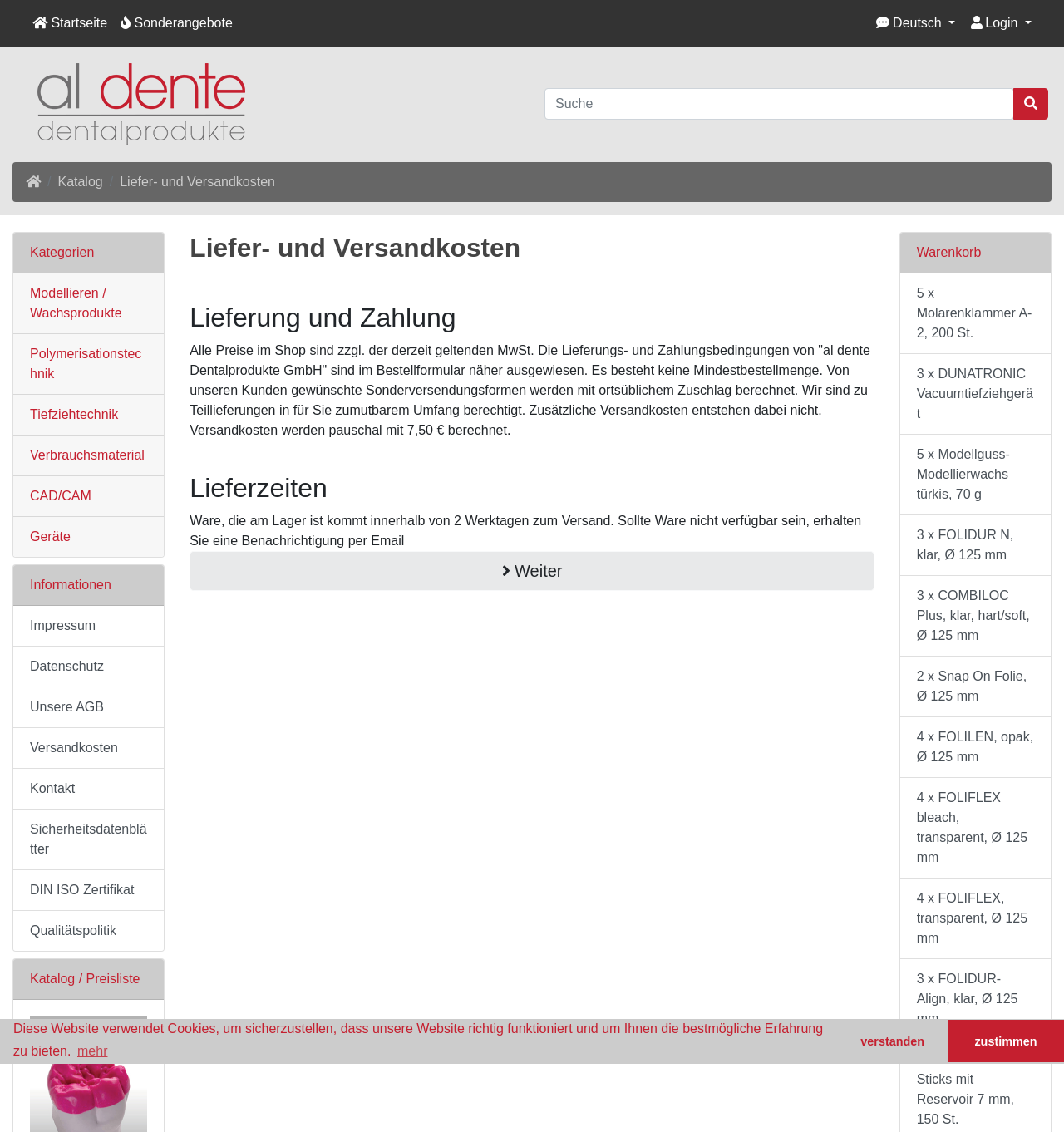Locate the bounding box coordinates of the clickable area to execute the instruction: "search for products". Provide the coordinates as four float numbers between 0 and 1, represented as [left, top, right, bottom].

[0.512, 0.078, 0.953, 0.106]